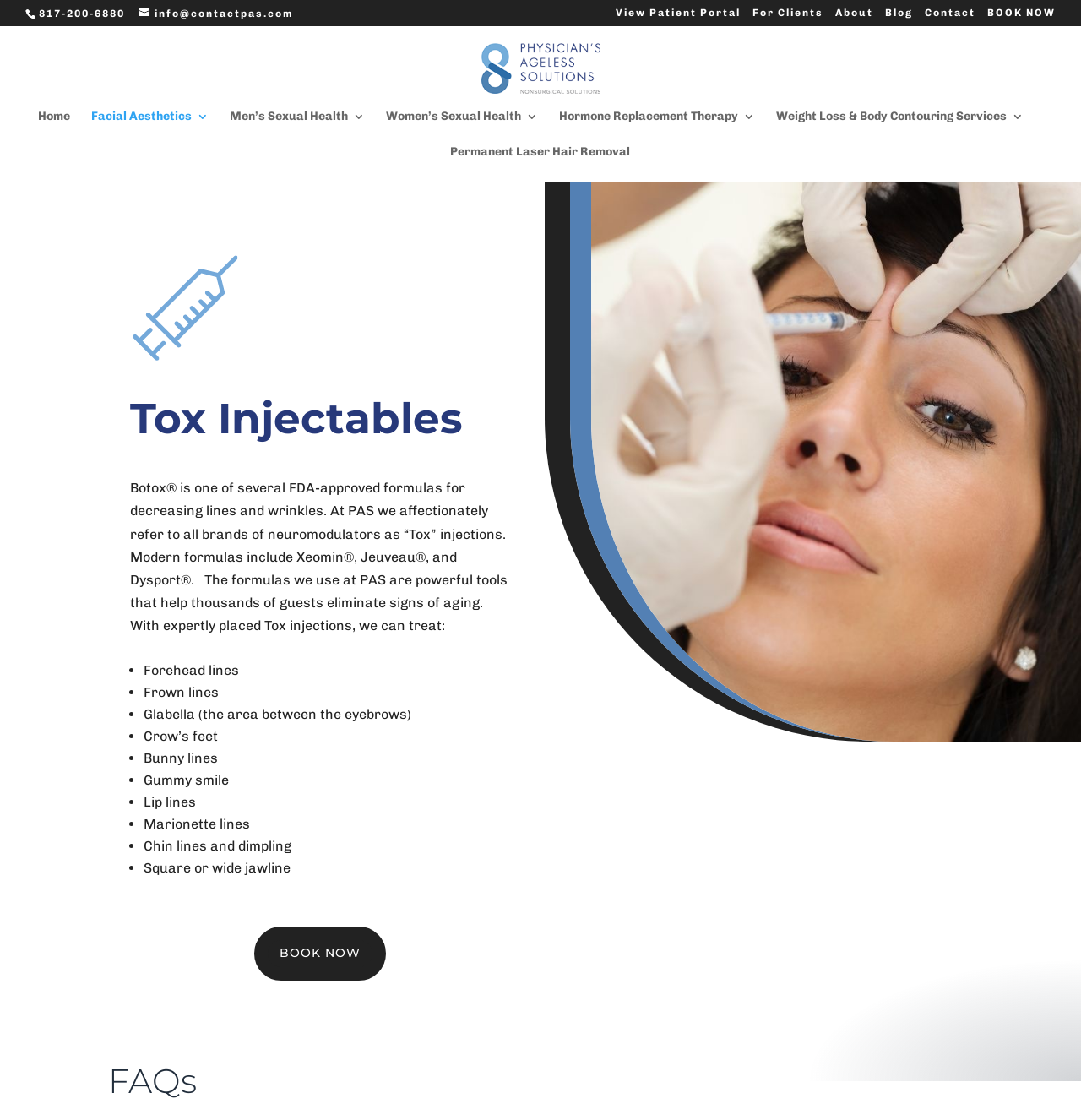Determine the bounding box coordinates of the clickable area required to perform the following instruction: "View patient portal". The coordinates should be represented as four float numbers between 0 and 1: [left, top, right, bottom].

[0.57, 0.007, 0.685, 0.023]